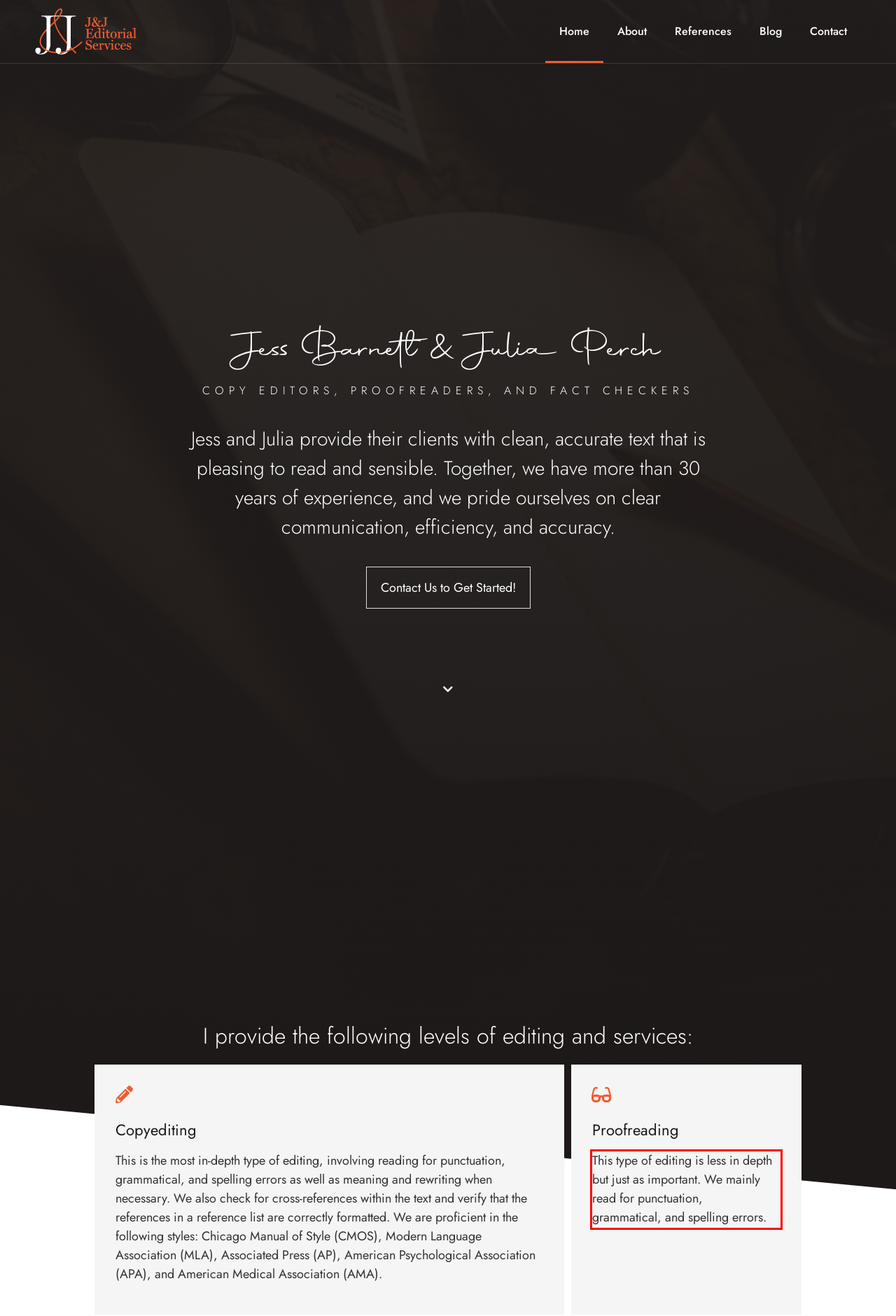There is a UI element on the webpage screenshot marked by a red bounding box. Extract and generate the text content from within this red box.

This type of editing is less in depth but just as important. We mainly read for punctuation, grammatical, and spelling errors.